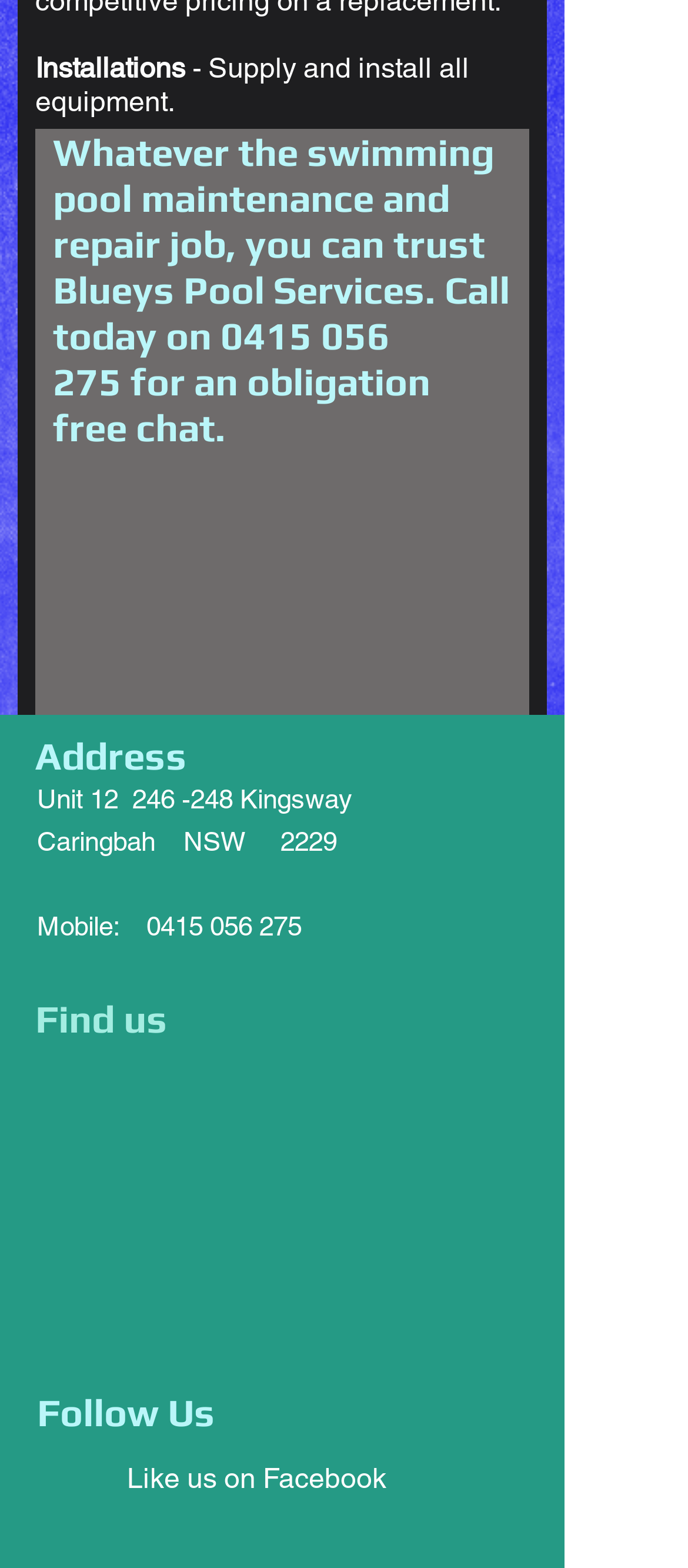Give a one-word or short phrase answer to this question: 
What social media platform can you find Blueys Pool Services on?

Facebook